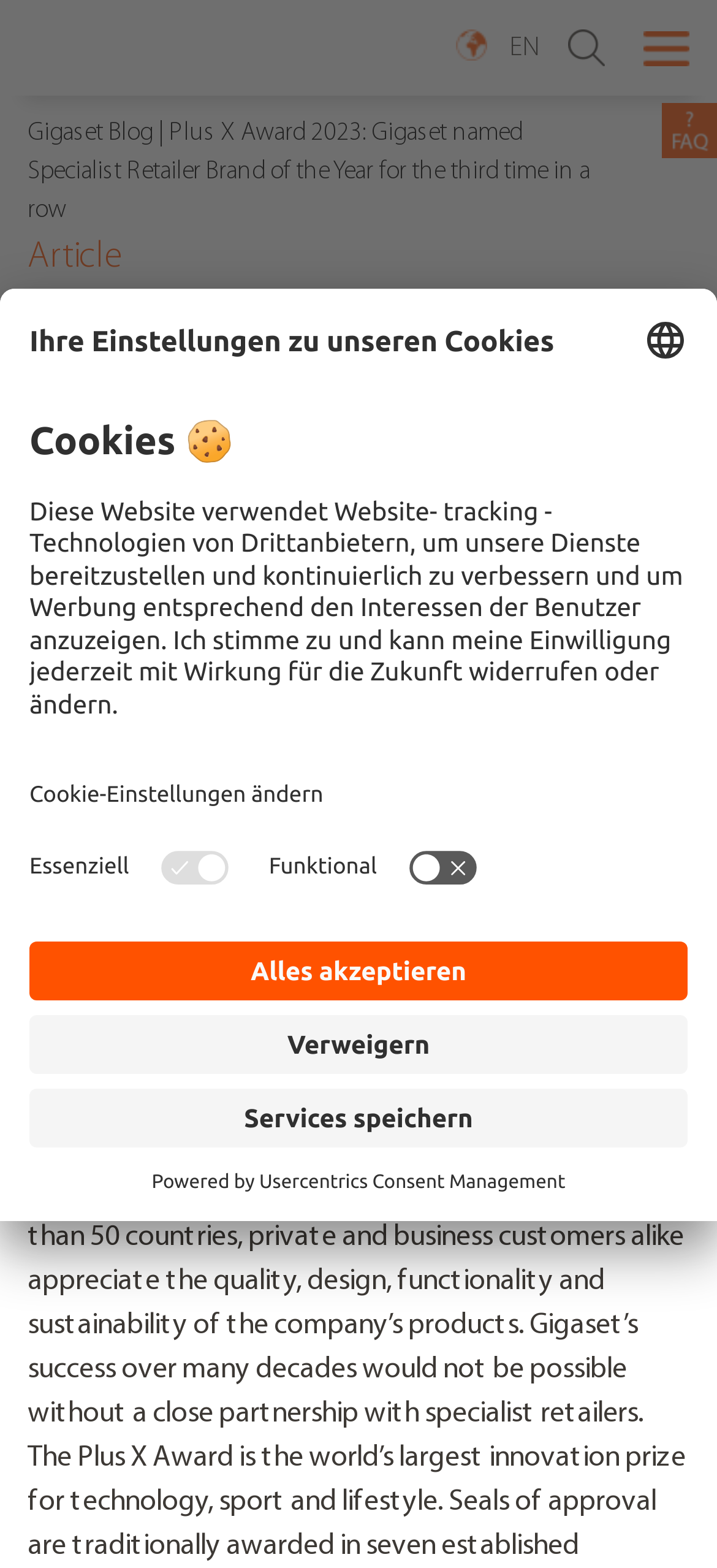What is the purpose of the Plus X Award?
Please give a detailed and elaborate explanation in response to the question.

The webpage explains that the Plus X Award uses website-tracking technologies from third-party providers to improve services and display interest-based ads, implying that the award serves this purpose.